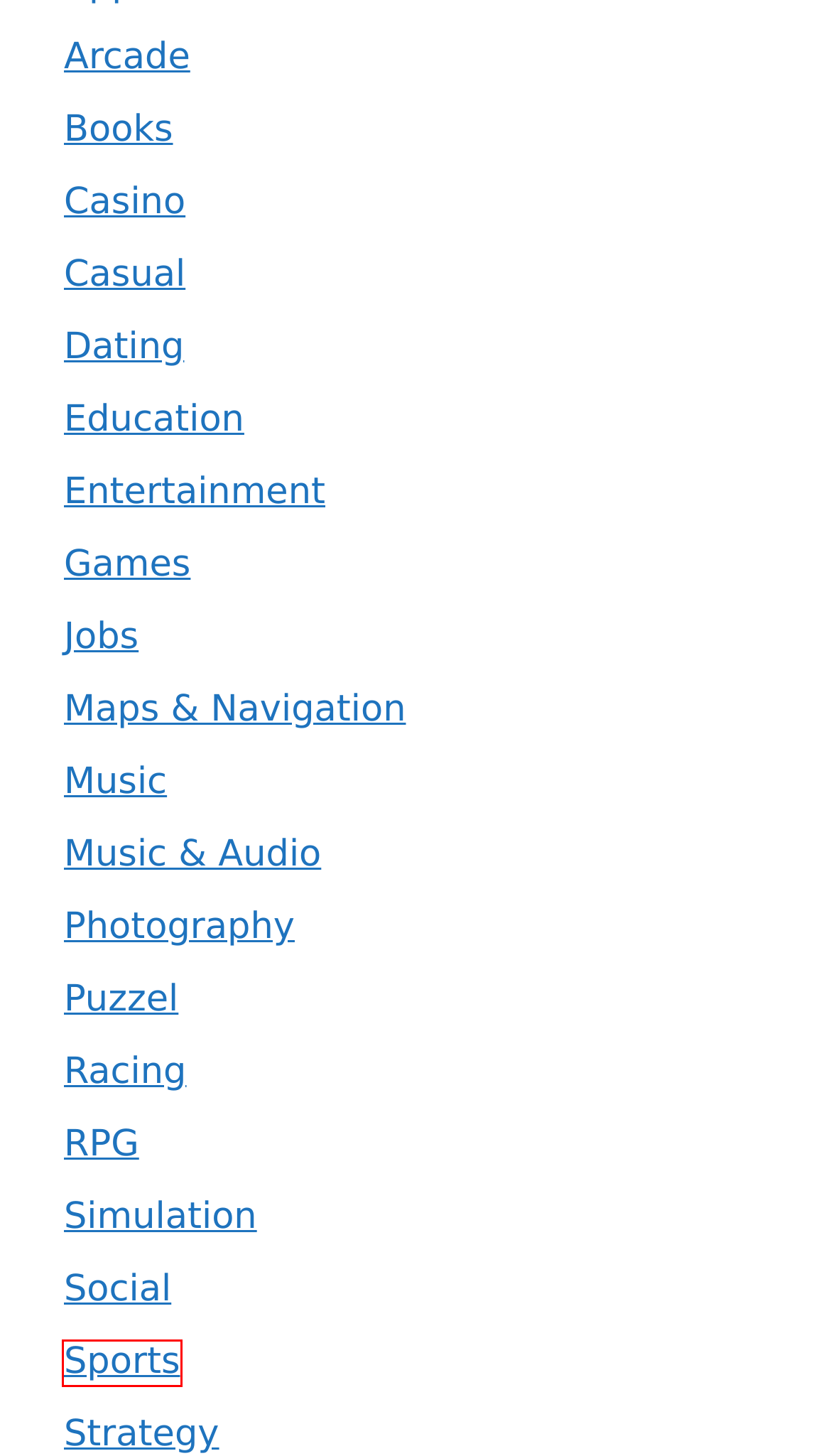You are provided a screenshot of a webpage featuring a red bounding box around a UI element. Choose the webpage description that most accurately represents the new webpage after clicking the element within the red bounding box. Here are the candidates:
A. Simulation
B. Games
C. Music
D. Casino
E. Jobs
F. Social
G. Sports
H. Books

G